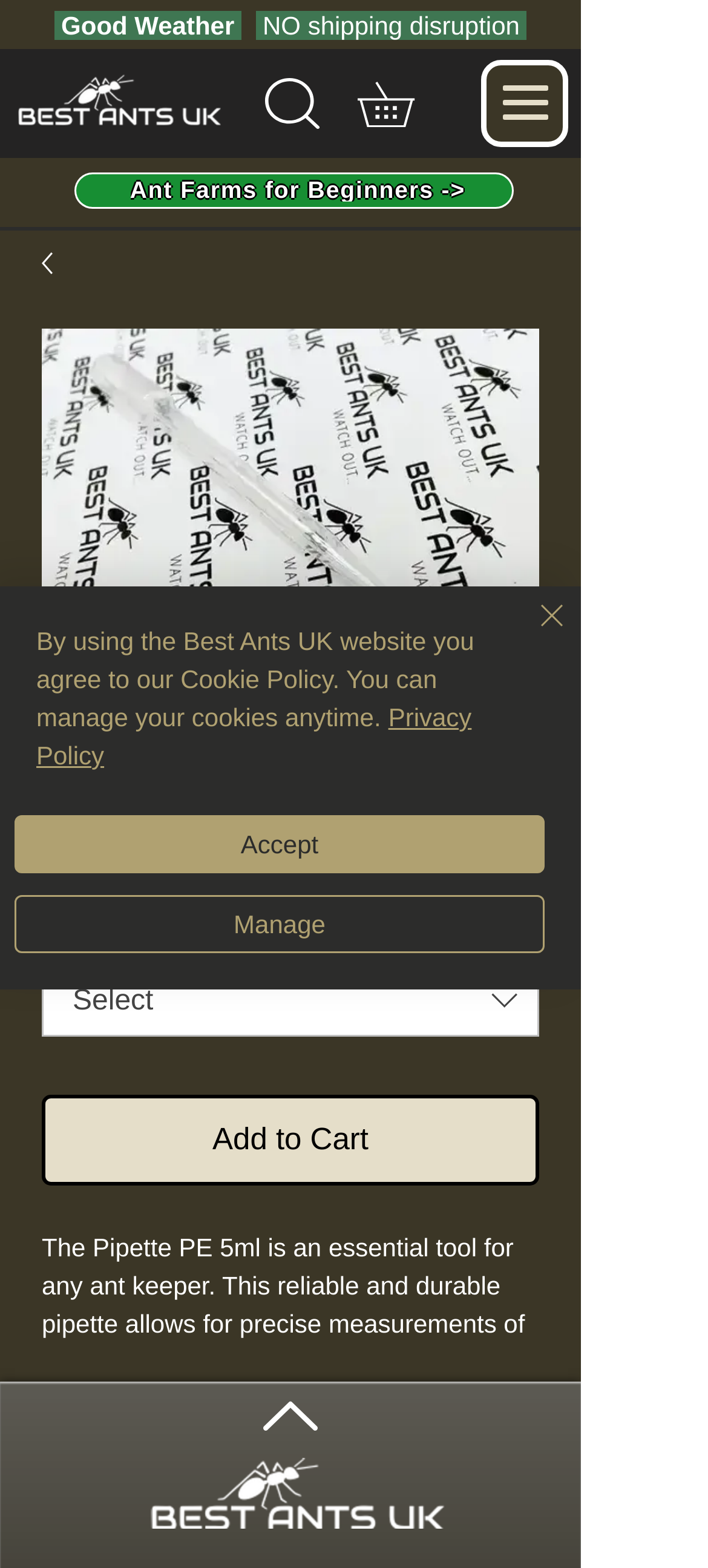What is the purpose of the Pipette PE 5ml?
Please provide a single word or phrase based on the screenshot.

Precise measurements of liquids